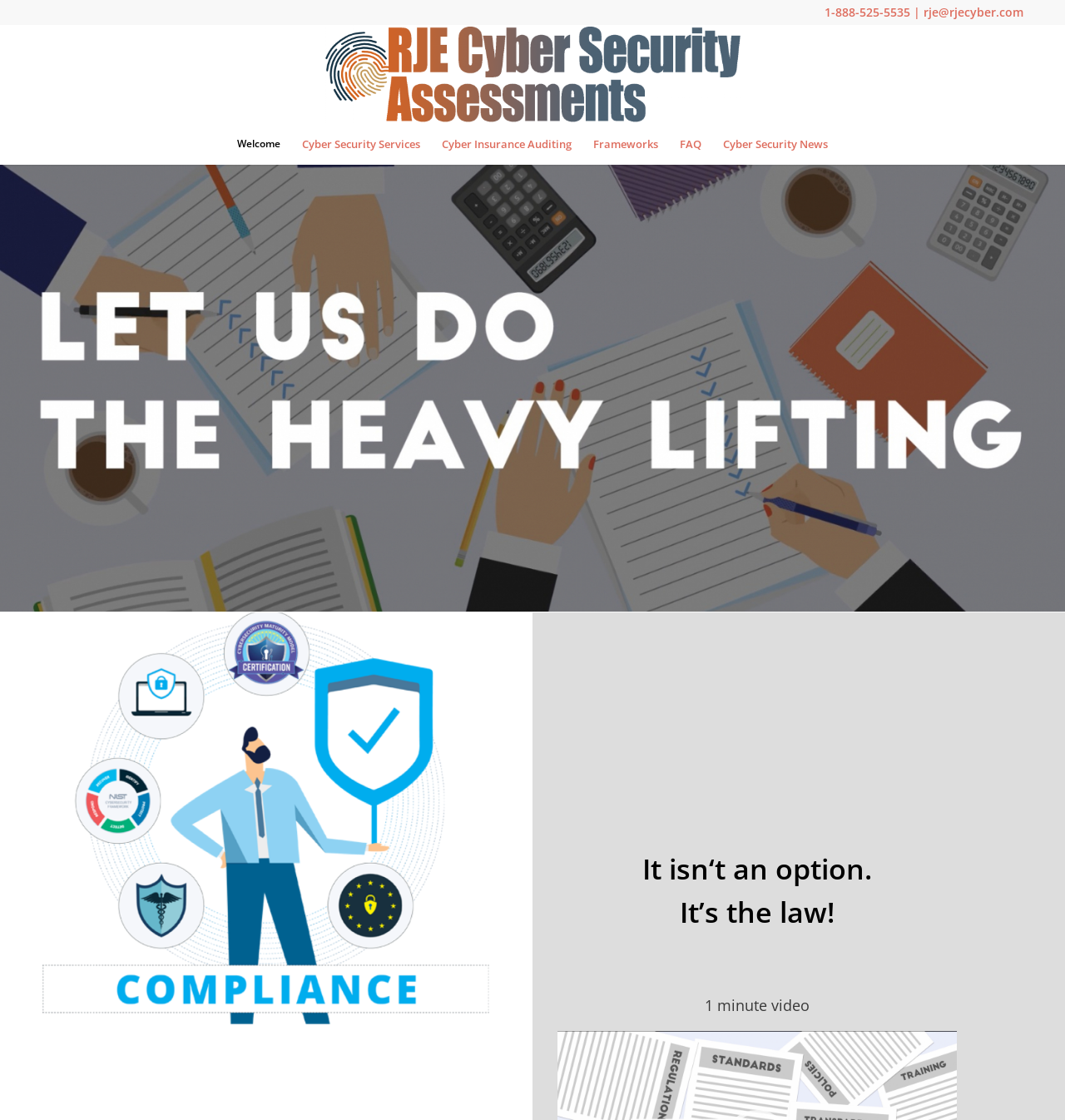Could you find the bounding box coordinates of the clickable area to complete this instruction: "Call the phone number"?

[0.774, 0.004, 0.961, 0.018]